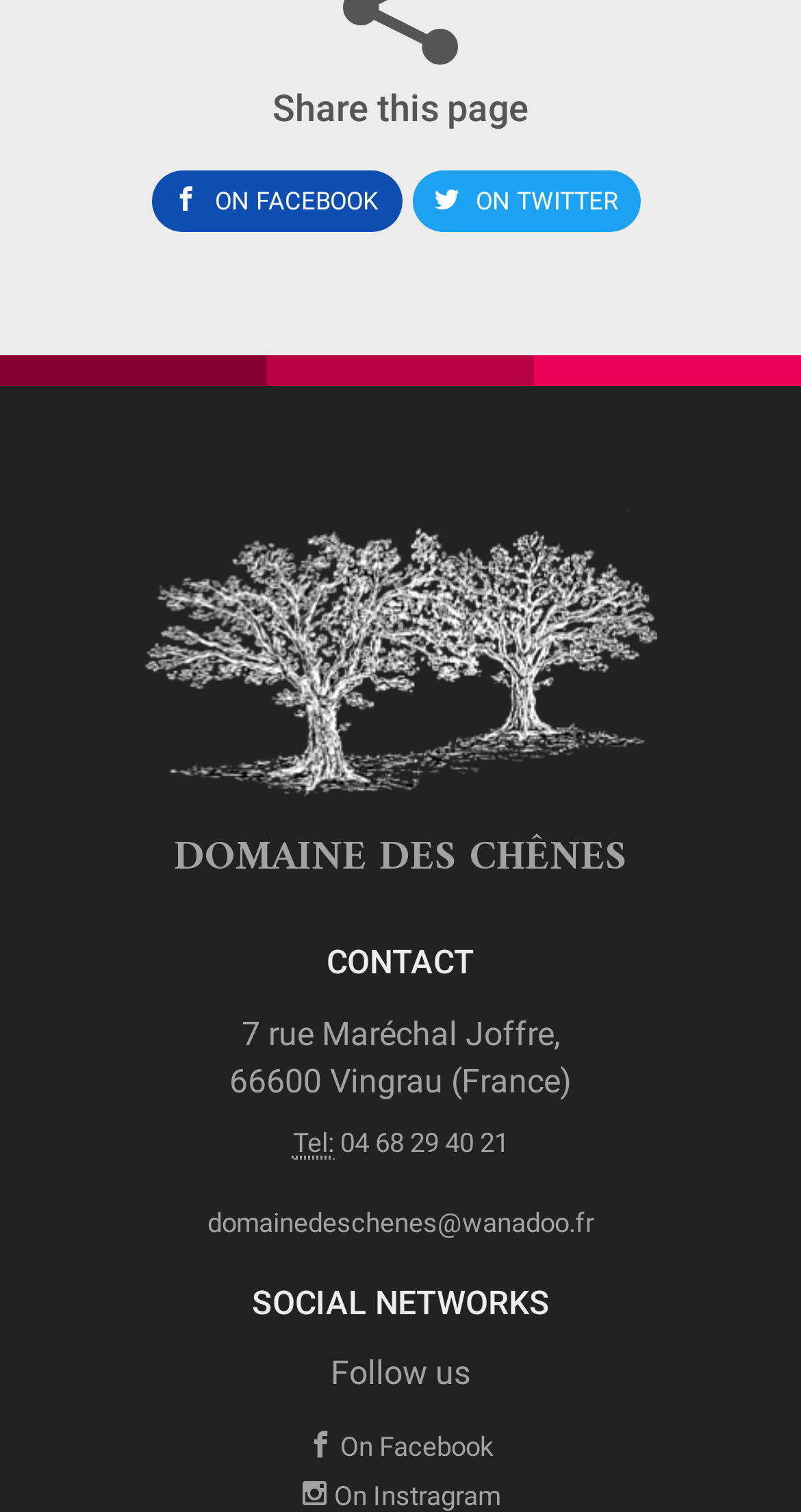Give a one-word or short phrase answer to this question: 
What is the email address of Domaine des Chênes?

domainedeschenes@wanadoo.fr